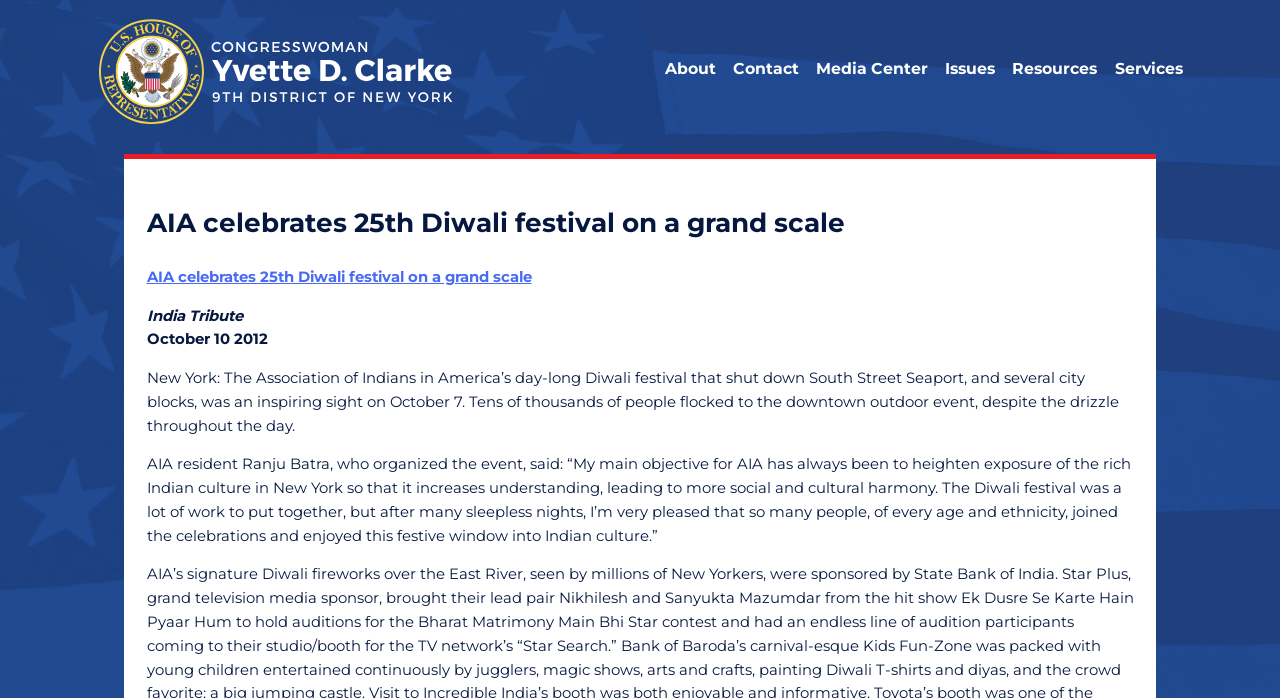Locate the bounding box coordinates of the segment that needs to be clicked to meet this instruction: "Subscribe to the newsletter".

[0.579, 0.188, 0.737, 0.228]